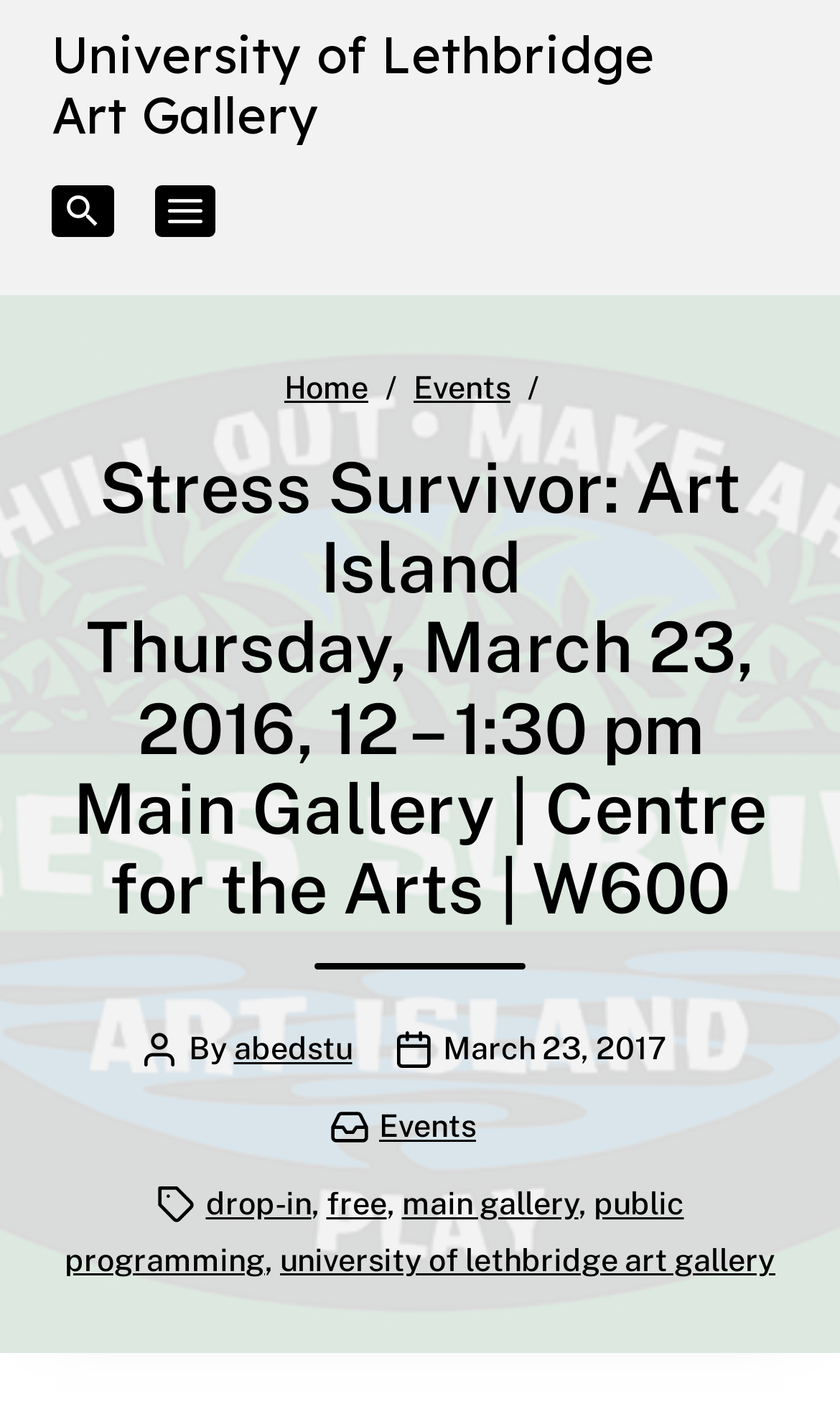Find the bounding box of the element with the following description: "university of lethbridge art gallery". The coordinates must be four float numbers between 0 and 1, formatted as [left, top, right, bottom].

[0.333, 0.881, 0.923, 0.907]